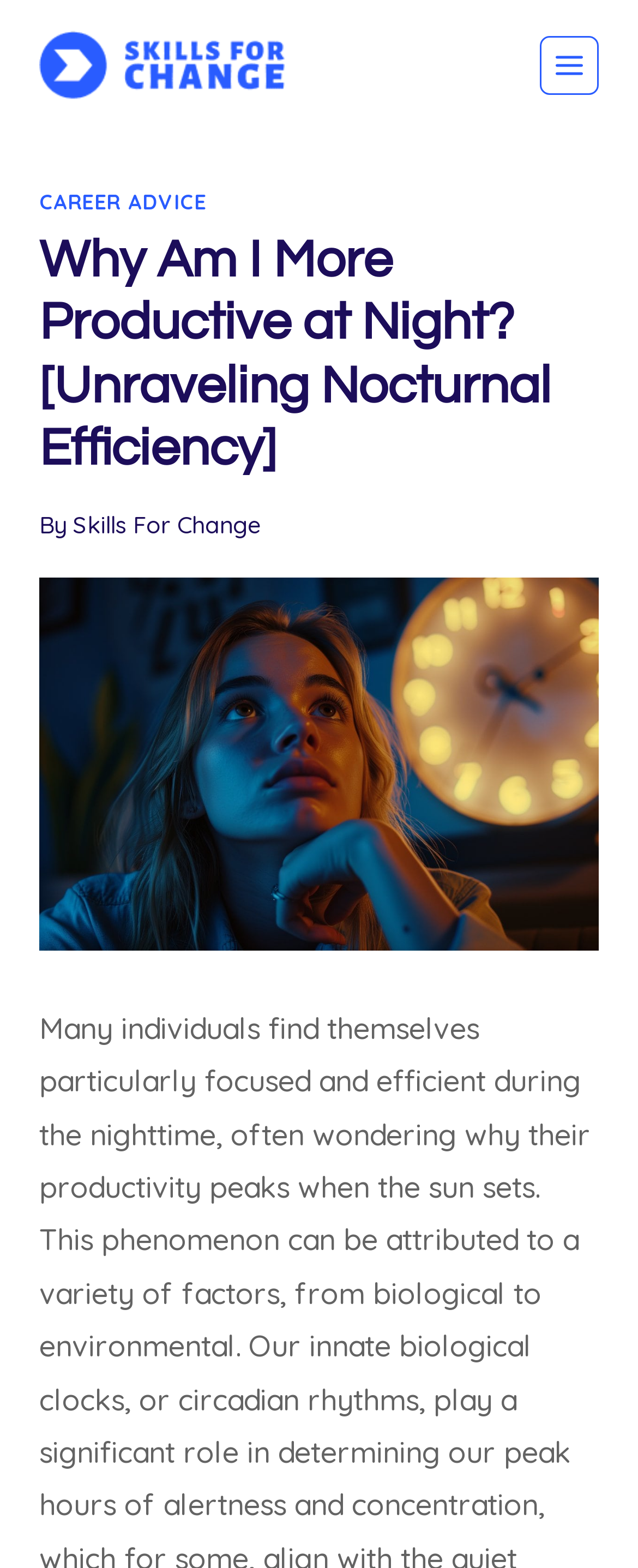Please determine the headline of the webpage and provide its content.

Why Am I More Productive at Night? [Unraveling Nocturnal Efficiency]